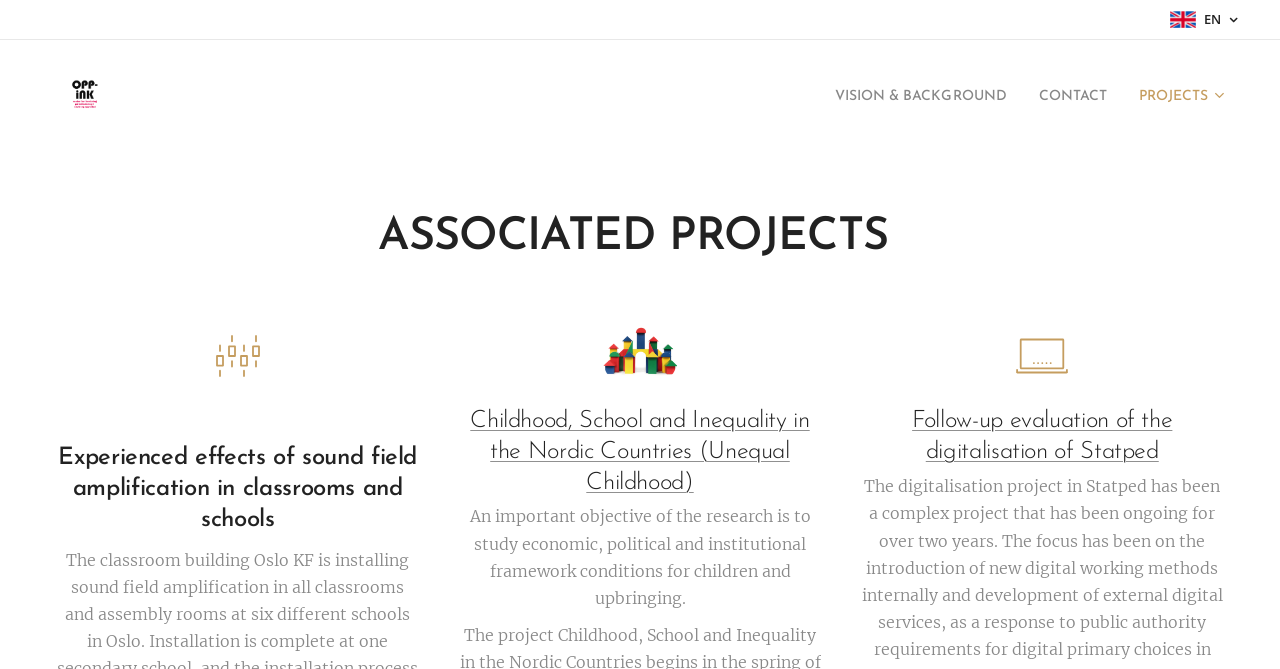How many links are there in the top navigation bar?
Look at the image and respond to the question as thoroughly as possible.

The top navigation bar contains four links: 'VISION & BACKGROUND', 'CONTACT', 'PROJECTS', and a link with a font awesome icon.